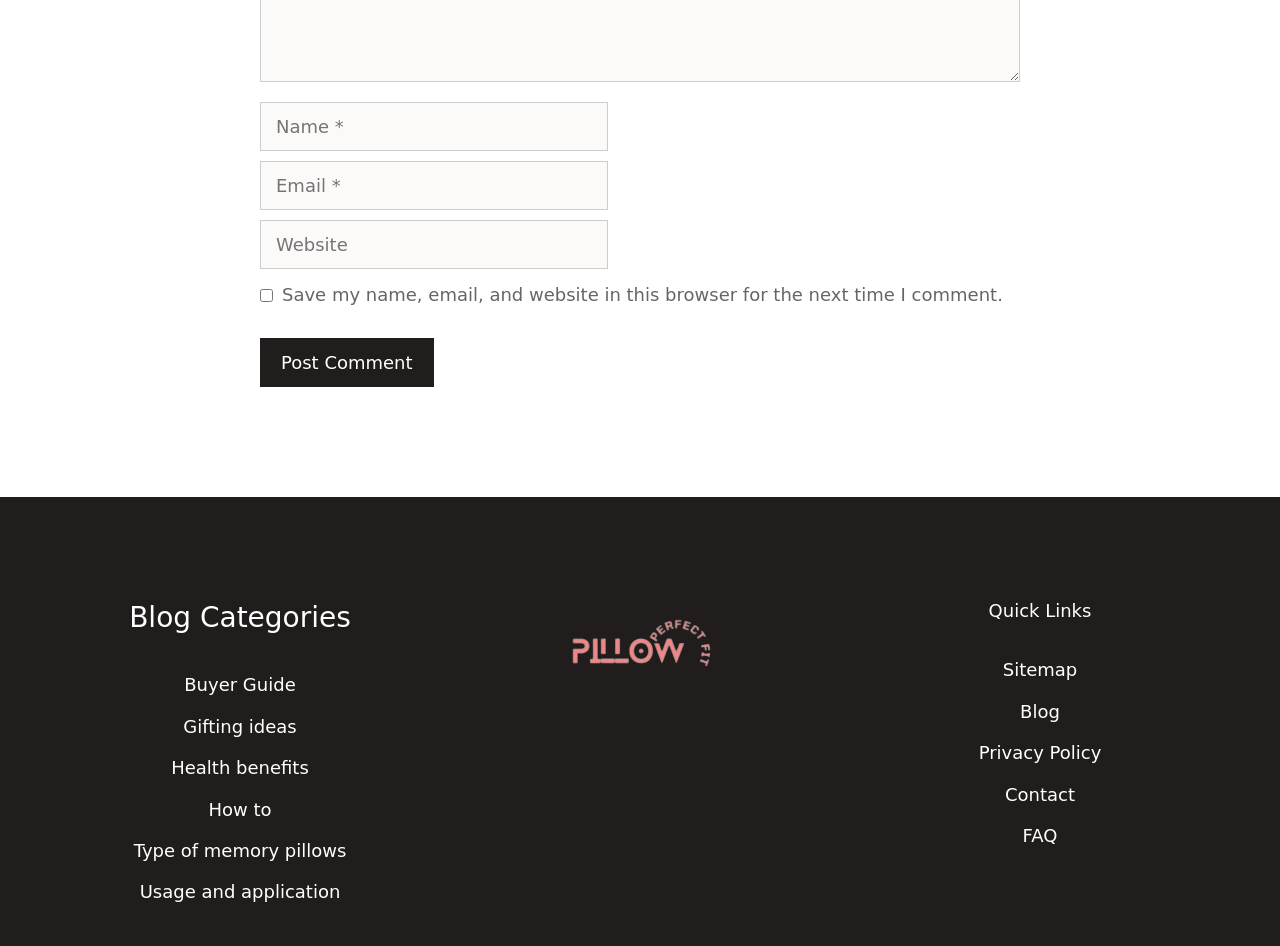Identify the bounding box coordinates of the area that should be clicked in order to complete the given instruction: "Visit the Buyer Guide page". The bounding box coordinates should be four float numbers between 0 and 1, i.e., [left, top, right, bottom].

[0.144, 0.713, 0.231, 0.735]